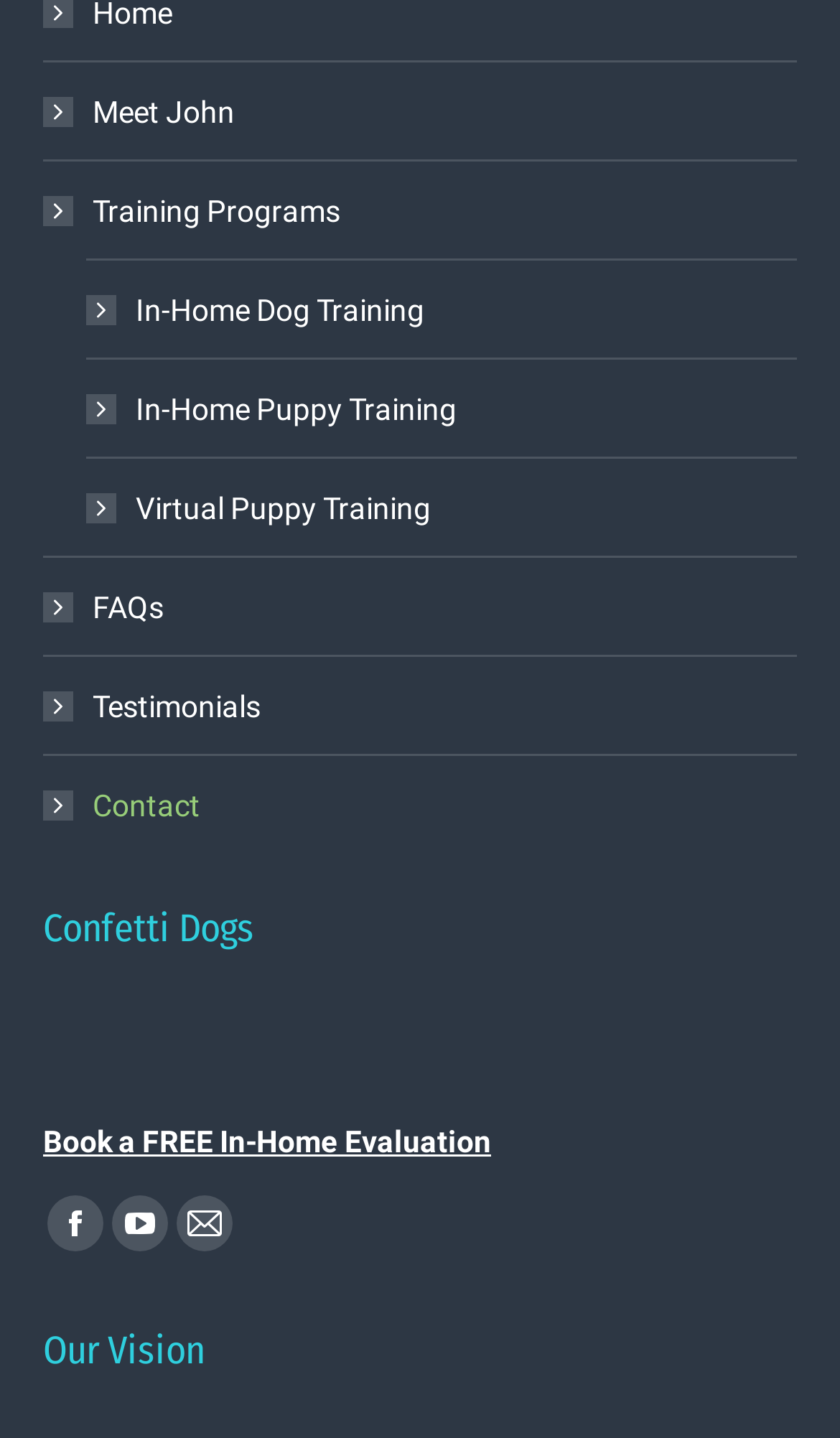Using the details in the image, give a detailed response to the question below:
What type of training programs are offered?

The webpage lists three types of training programs: In-Home Dog Training, In-Home Puppy Training, and Virtual Puppy Training, indicating that Confetti Dogs offers both in-home and virtual training programs.